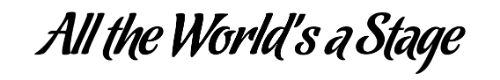What is the visual appeal of the text?
Please give a detailed and thorough answer to the question, covering all relevant points.

The caption describes the phrase 'All the World's a Stage' as being rendered in an elegant and stylized font, which contributes to its visual appeal and invites viewers to contemplate the interplay of reality and illusion in their own lives.